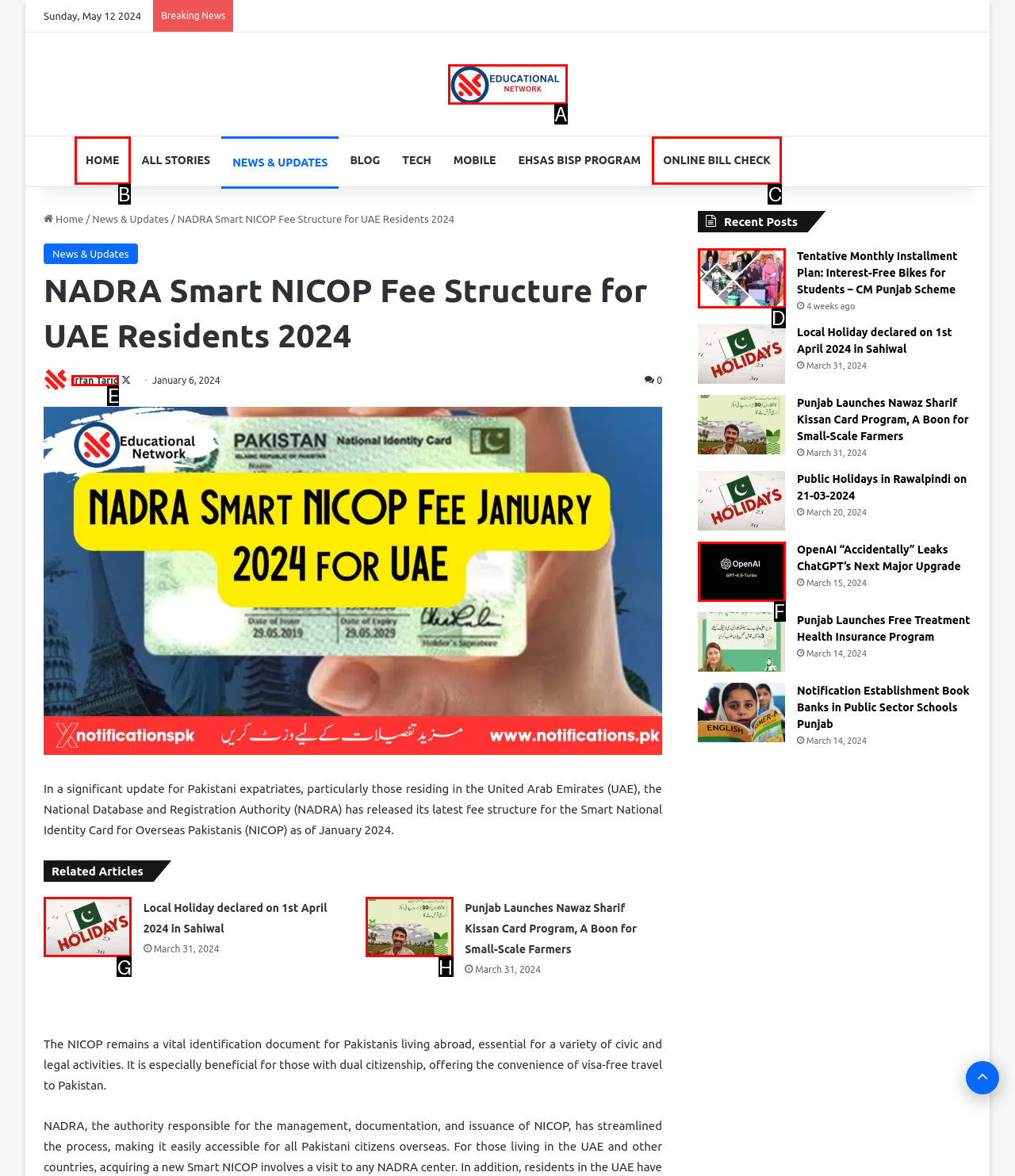Which HTML element should be clicked to perform the following task: Follow 'Irfan Tariq'
Reply with the letter of the appropriate option.

E